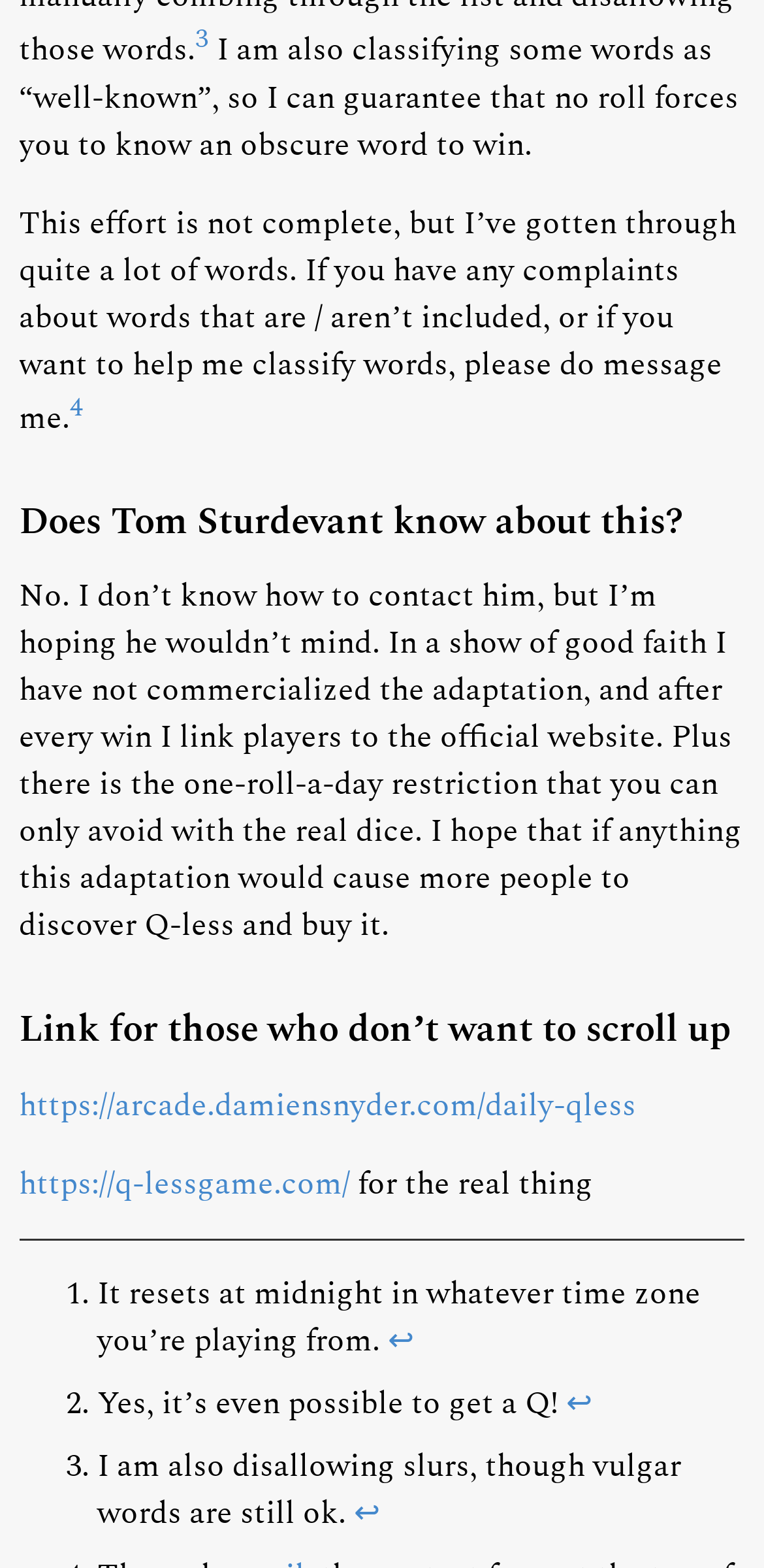Please respond to the question with a concise word or phrase:
How many links are provided for the official game?

Two